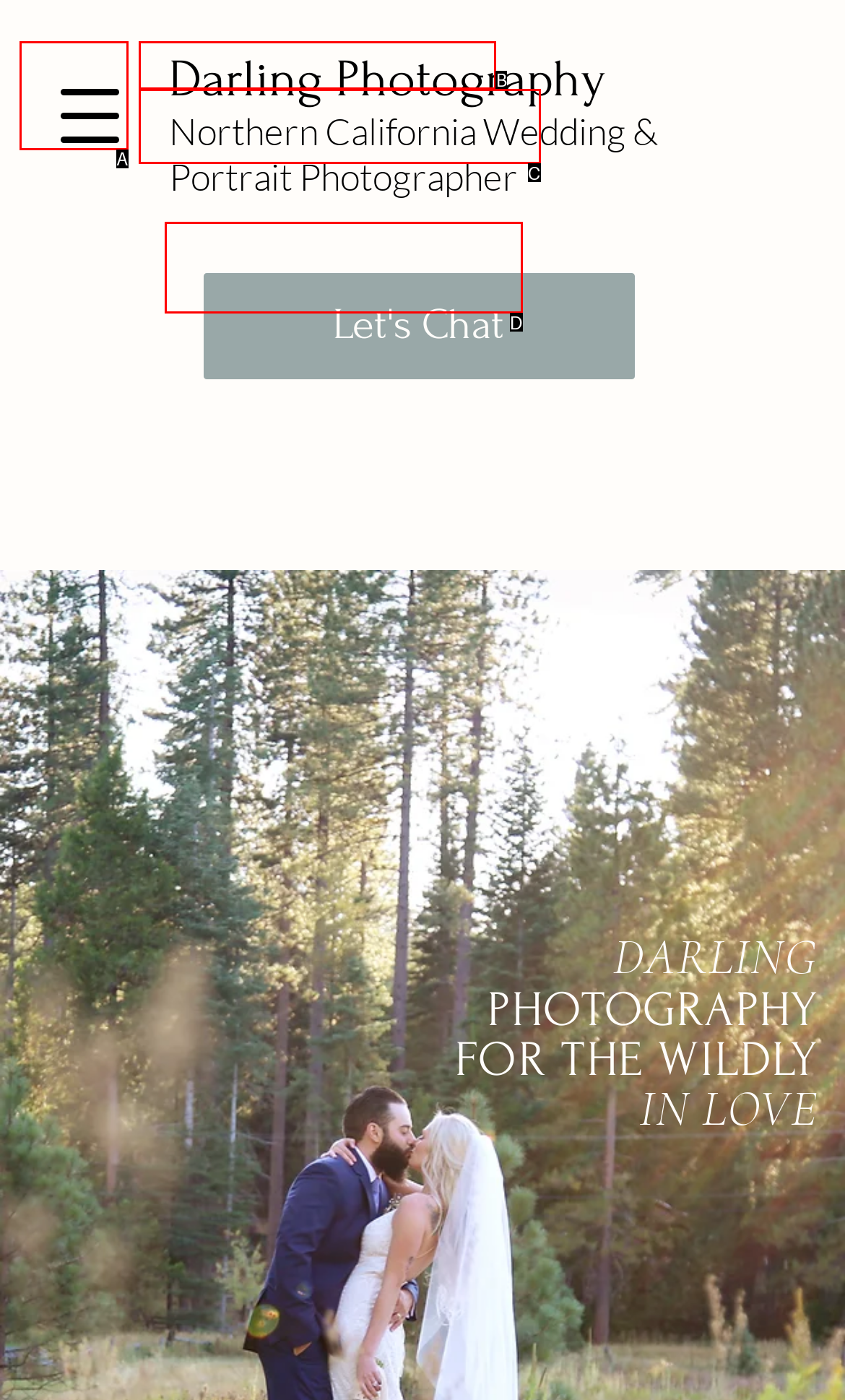Match the HTML element to the given description: Let's Chat
Indicate the option by its letter.

D